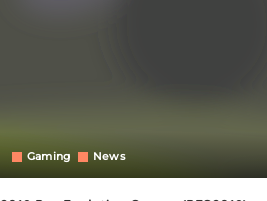Offer a meticulous description of the image.

The image showcases a promotional graphic related to the gaming world, prominently featuring the title "2018 Pro Evolution Soccer (PES2018) PC And Console Version Release Date Confirmed." Visually appealing, the design seems to blend seamlessly into its background, evoking a sense of excitement for the upcoming release. Below the graphic, there are distinct categories labeled "Gaming" and "News," indicating that the content is situated within a section dedicated to gaming updates and news-related topics. This layout suggests a focus on attracting enthusiasts eager for the latest information about popular gaming titles and their releases. The overall composition emphasizes the anticipation surrounding the game, appealing to both casual players and hardcore fans alike.